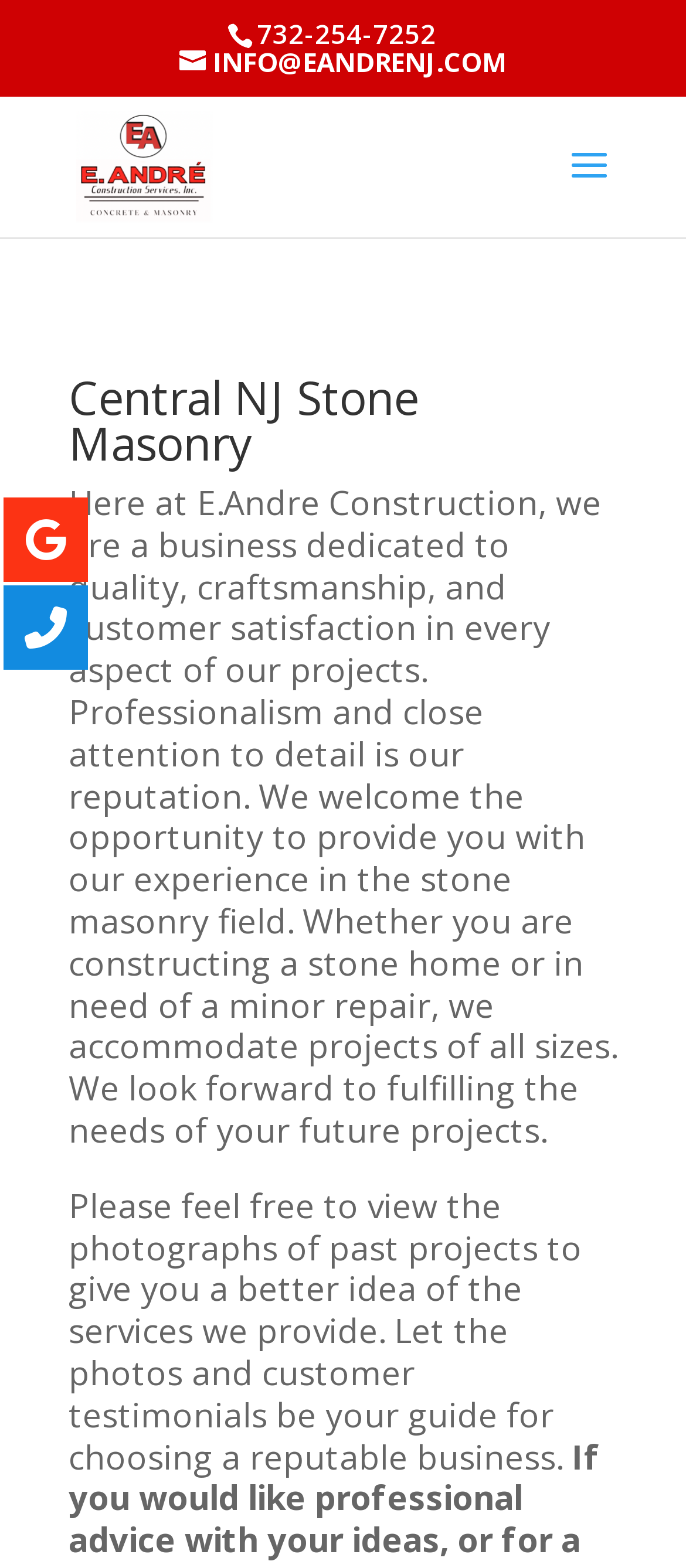Return the bounding box coordinates of the UI element that corresponds to this description: "Review Us!". The coordinates must be given as four float numbers in the range of 0 and 1, [left, top, right, bottom].

[0.005, 0.317, 0.128, 0.371]